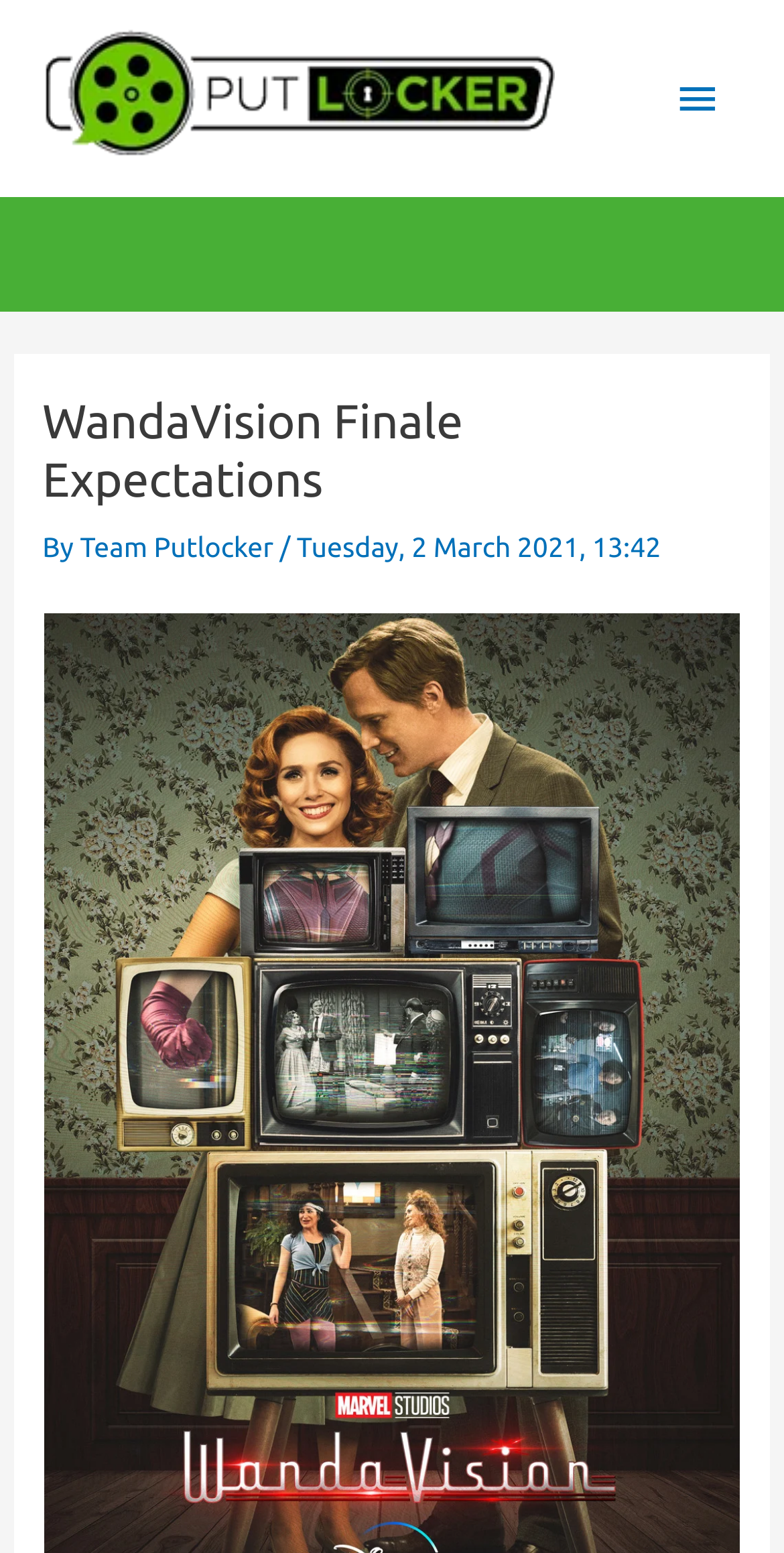Give a concise answer of one word or phrase to the question: 
What is the author of the article?

Team Putlocker